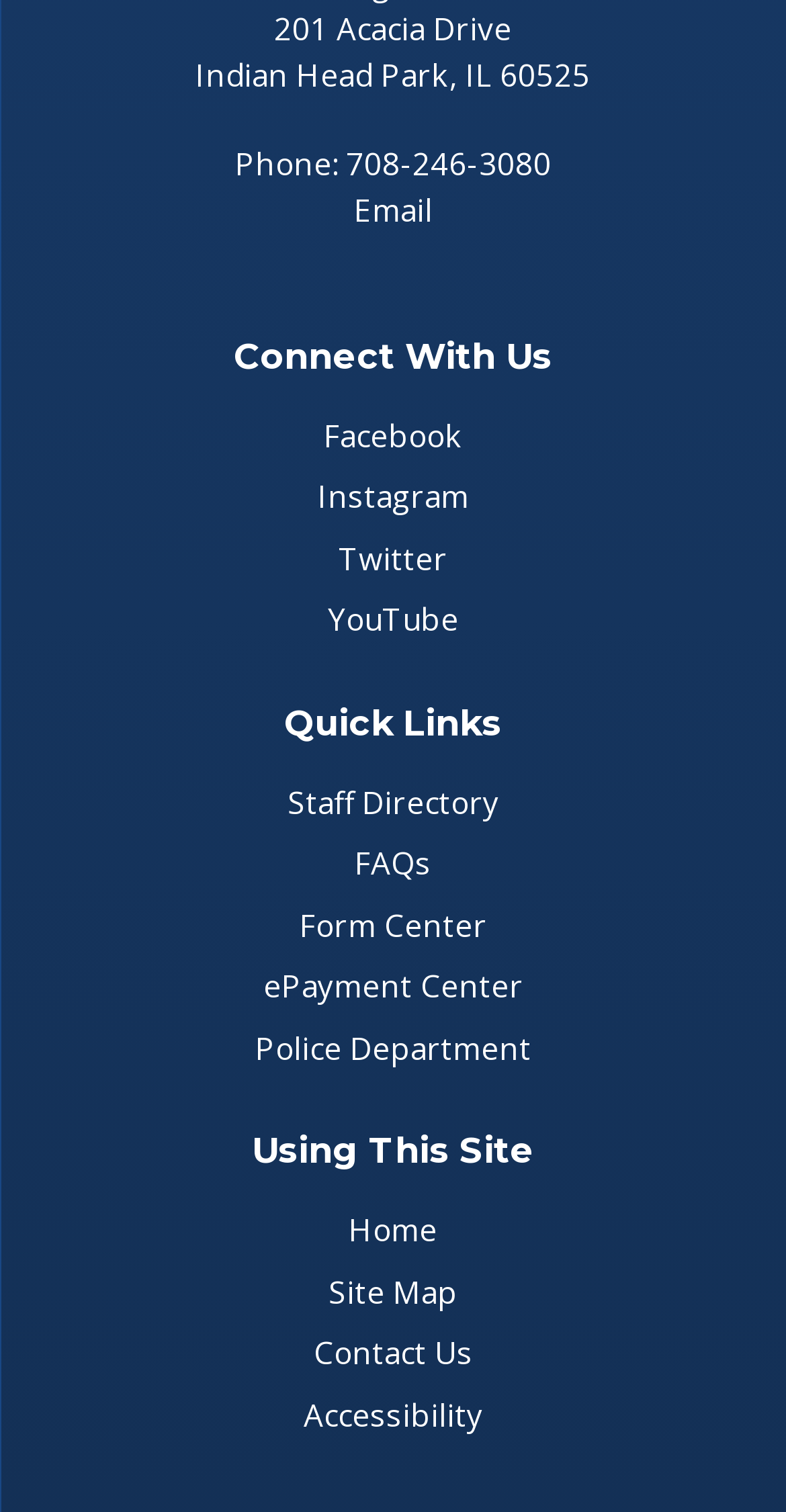What social media platforms can I connect with?
Using the screenshot, give a one-word or short phrase answer.

Facebook, Instagram, Twitter, YouTube